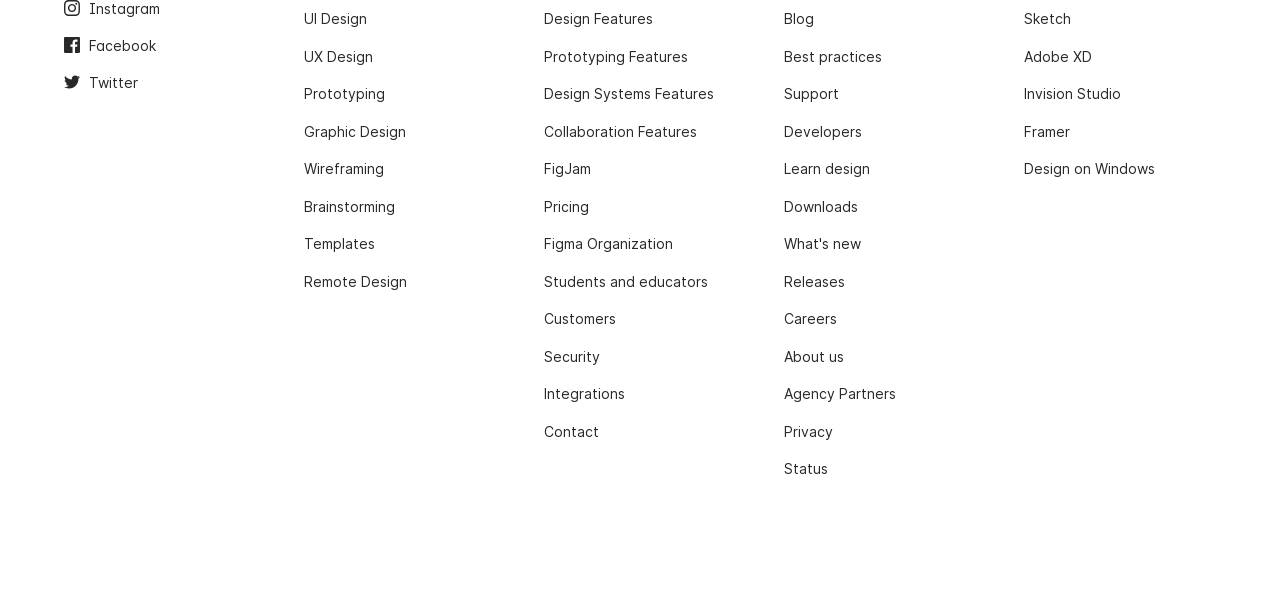How many design-related links are there in the middle section?
Look at the image and respond with a one-word or short-phrase answer.

5